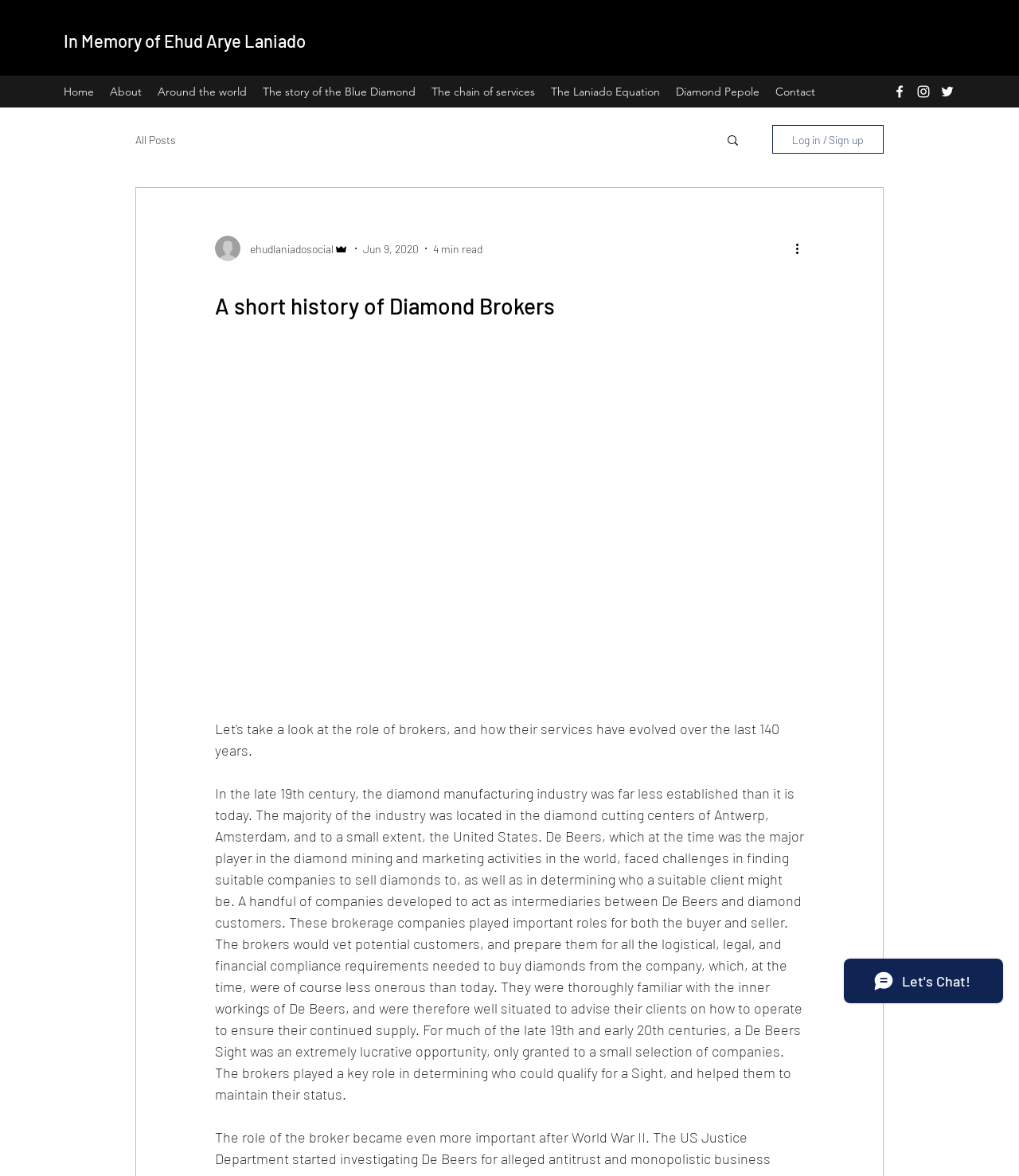Give a concise answer of one word or phrase to the question: 
How many social media links are there?

3